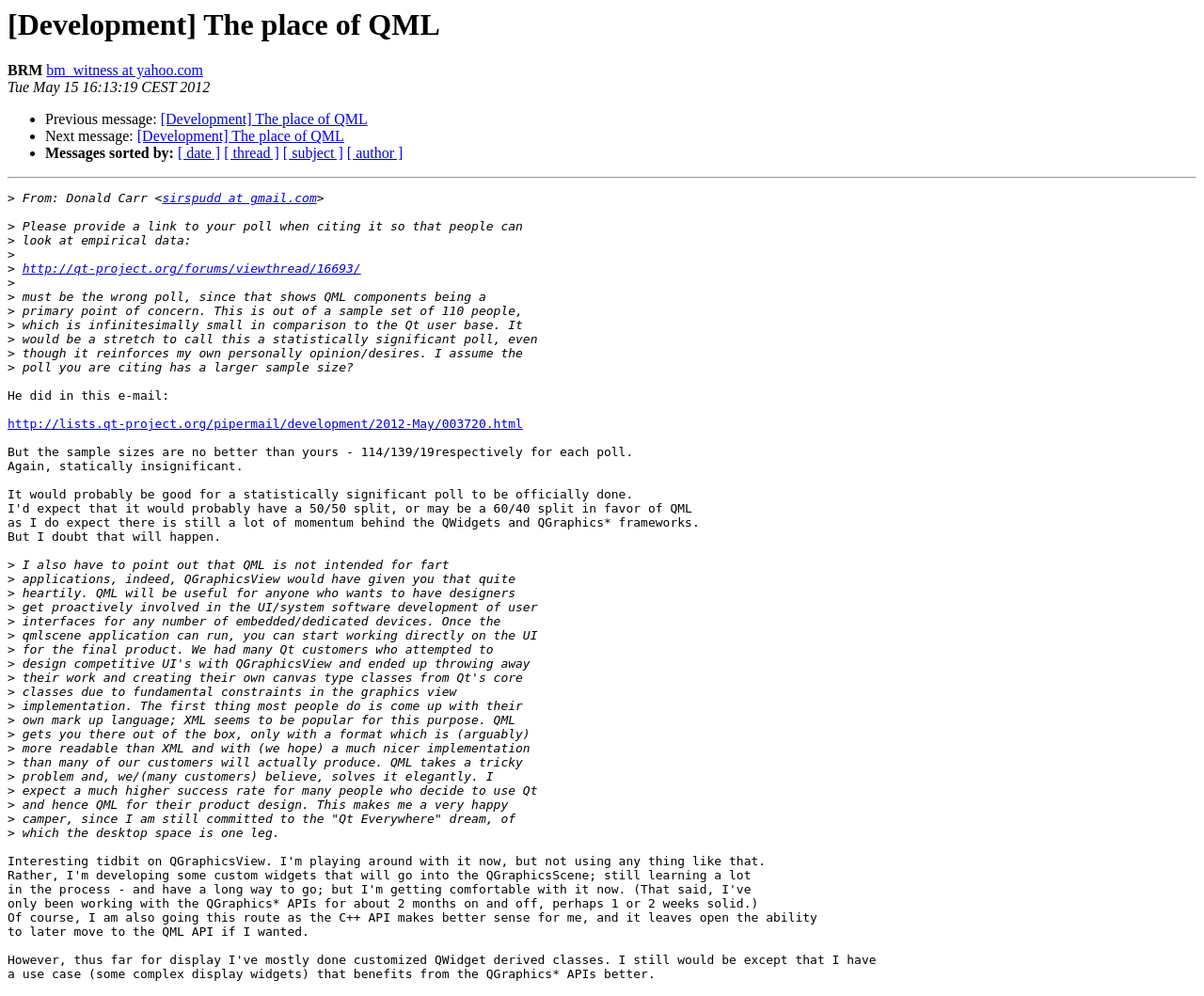Find the bounding box coordinates of the clickable region needed to perform the following instruction: "Click the link to view the email". The coordinates should be provided as four float numbers between 0 and 1, i.e., [left, top, right, bottom].

[0.006, 0.419, 0.434, 0.433]